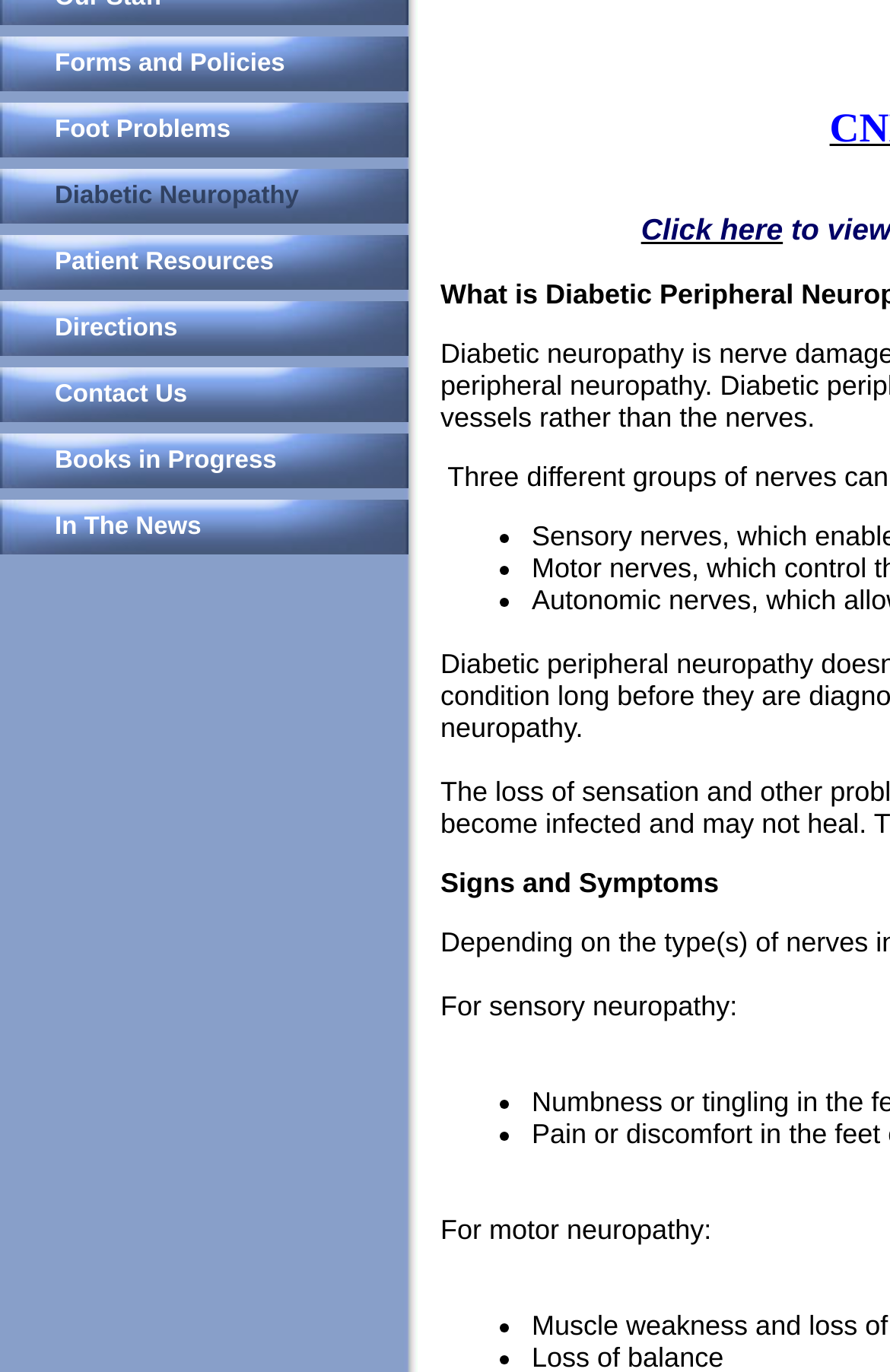Locate the UI element described by Directions and provide its bounding box coordinates. Use the format (top-left x, top-left y, bottom-right x, bottom-right y) with all values as floating point numbers between 0 and 1.

[0.0, 0.22, 0.469, 0.259]